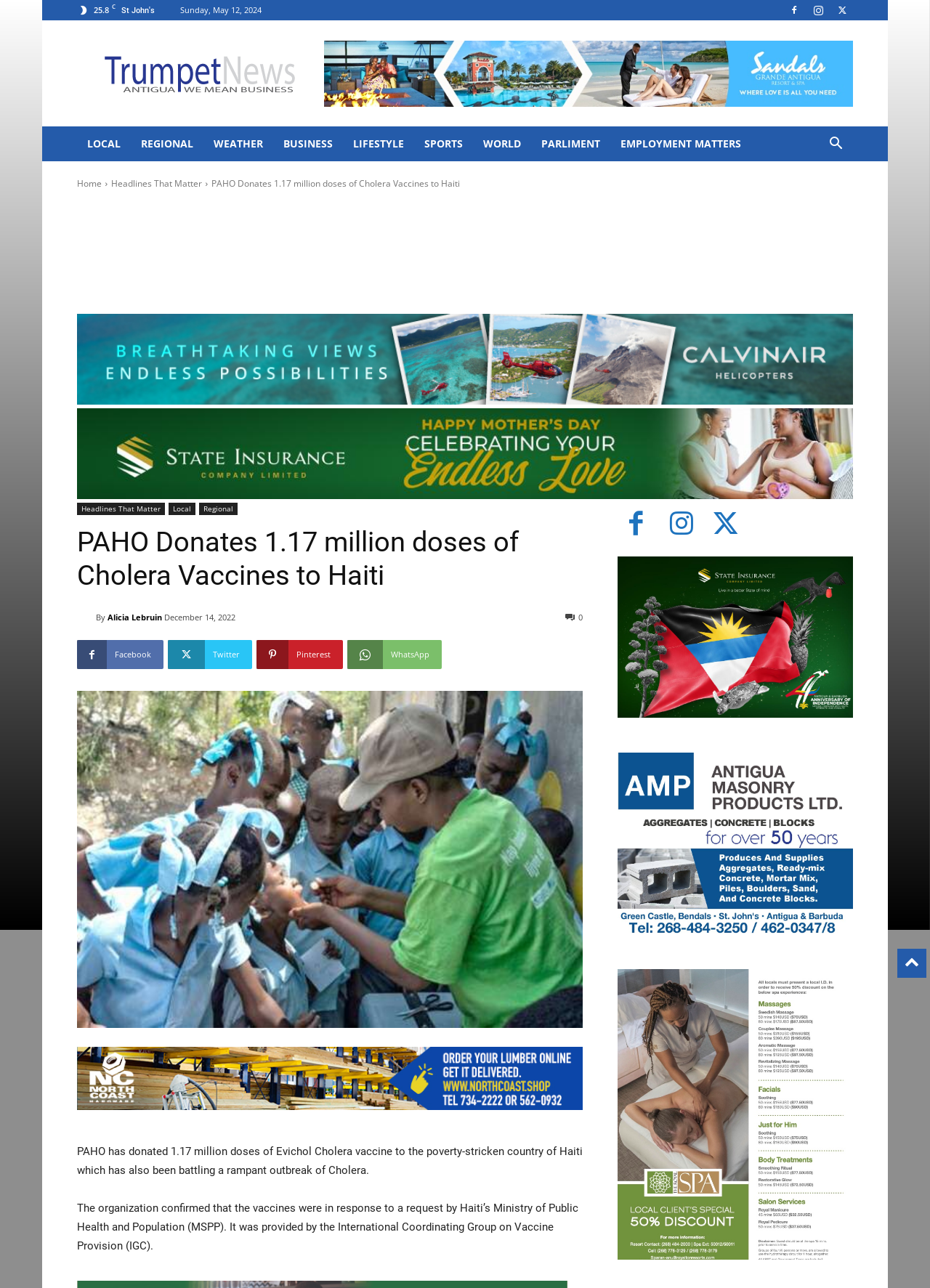What is the name of the group that provided the vaccines?
Based on the visual content, answer with a single word or a brief phrase.

IGC